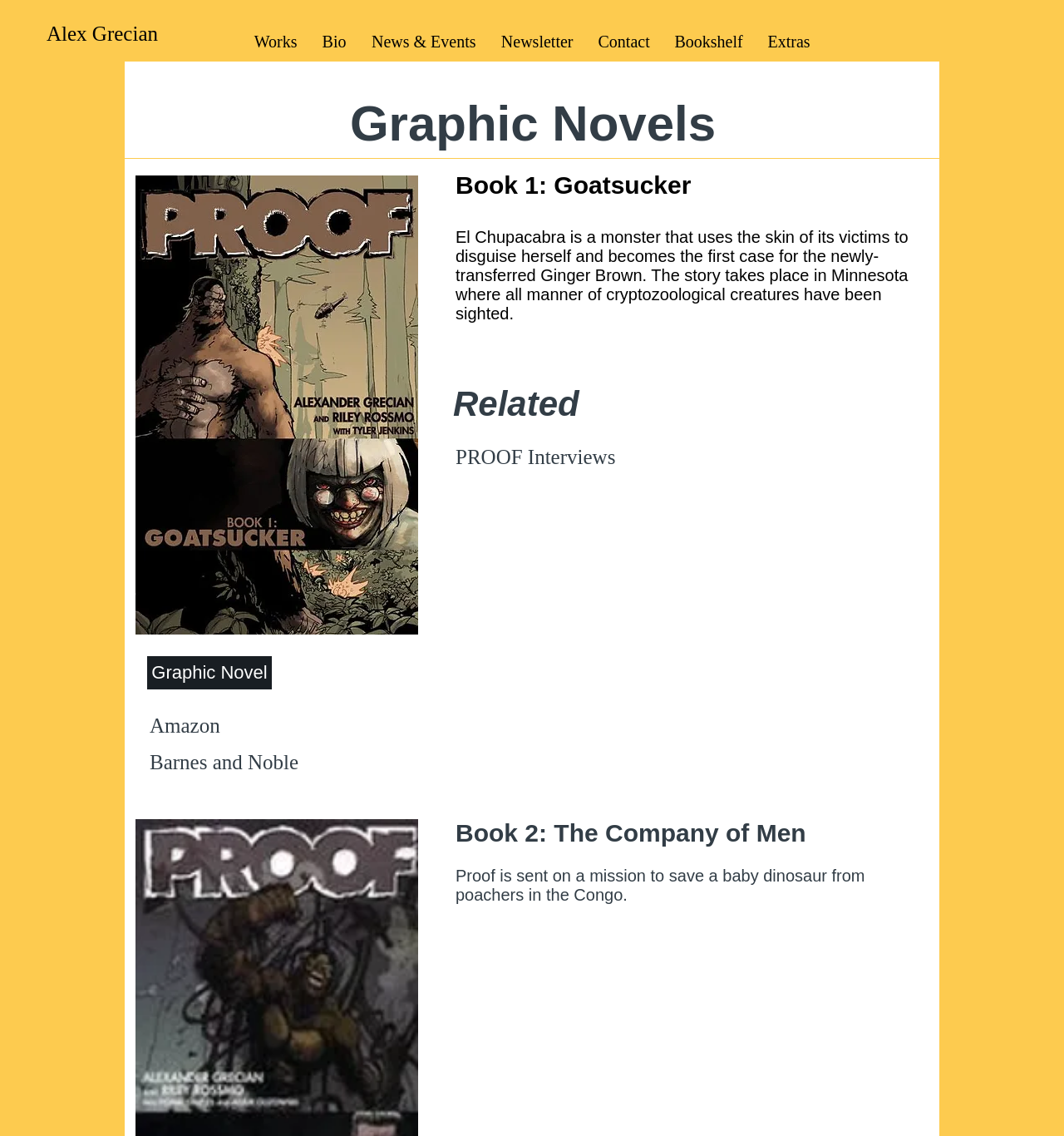Answer briefly with one word or phrase:
What is the name of the author?

Alex Grecian